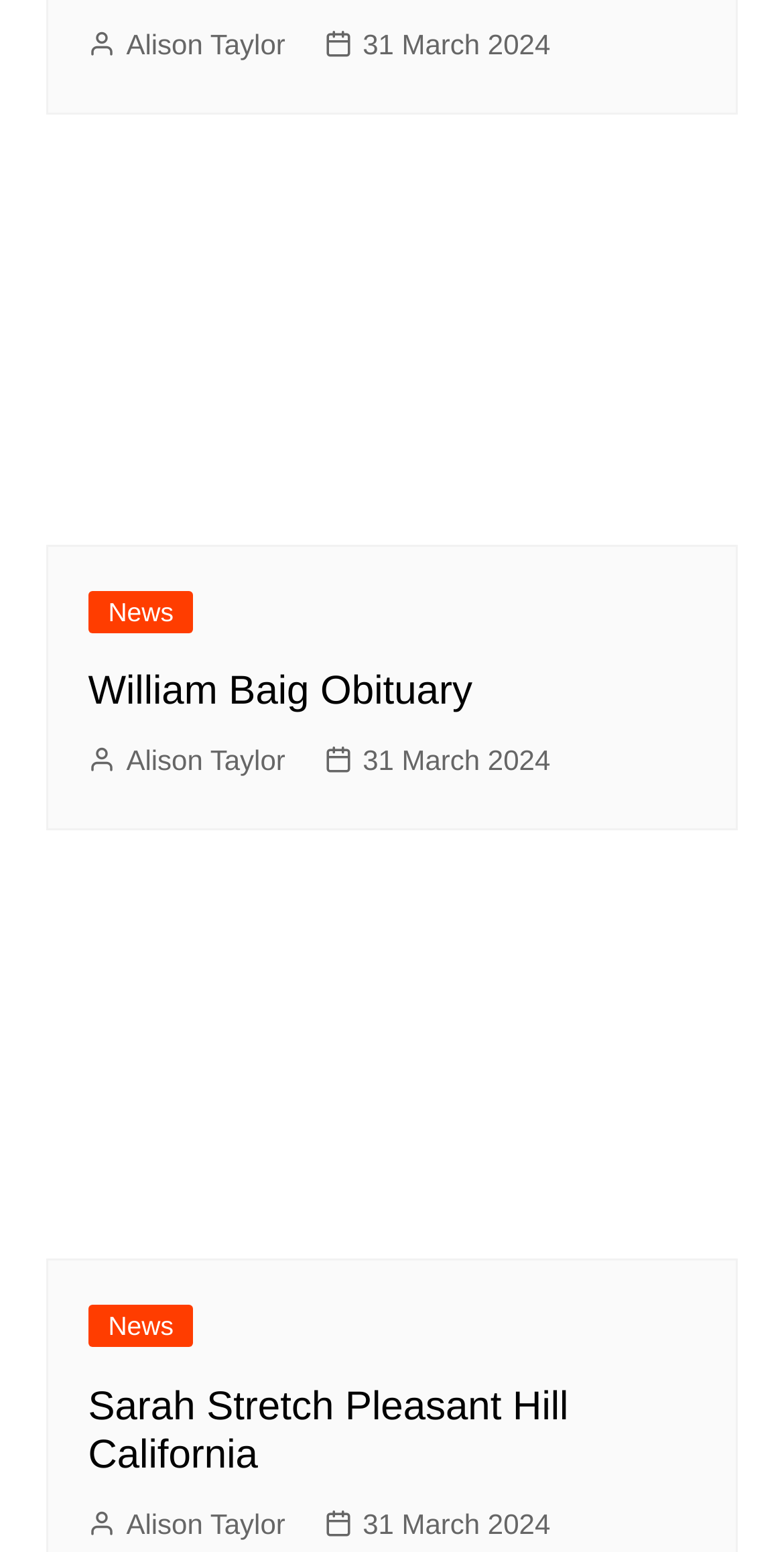Give a concise answer using only one word or phrase for this question:
How many obituaries are on this webpage?

2